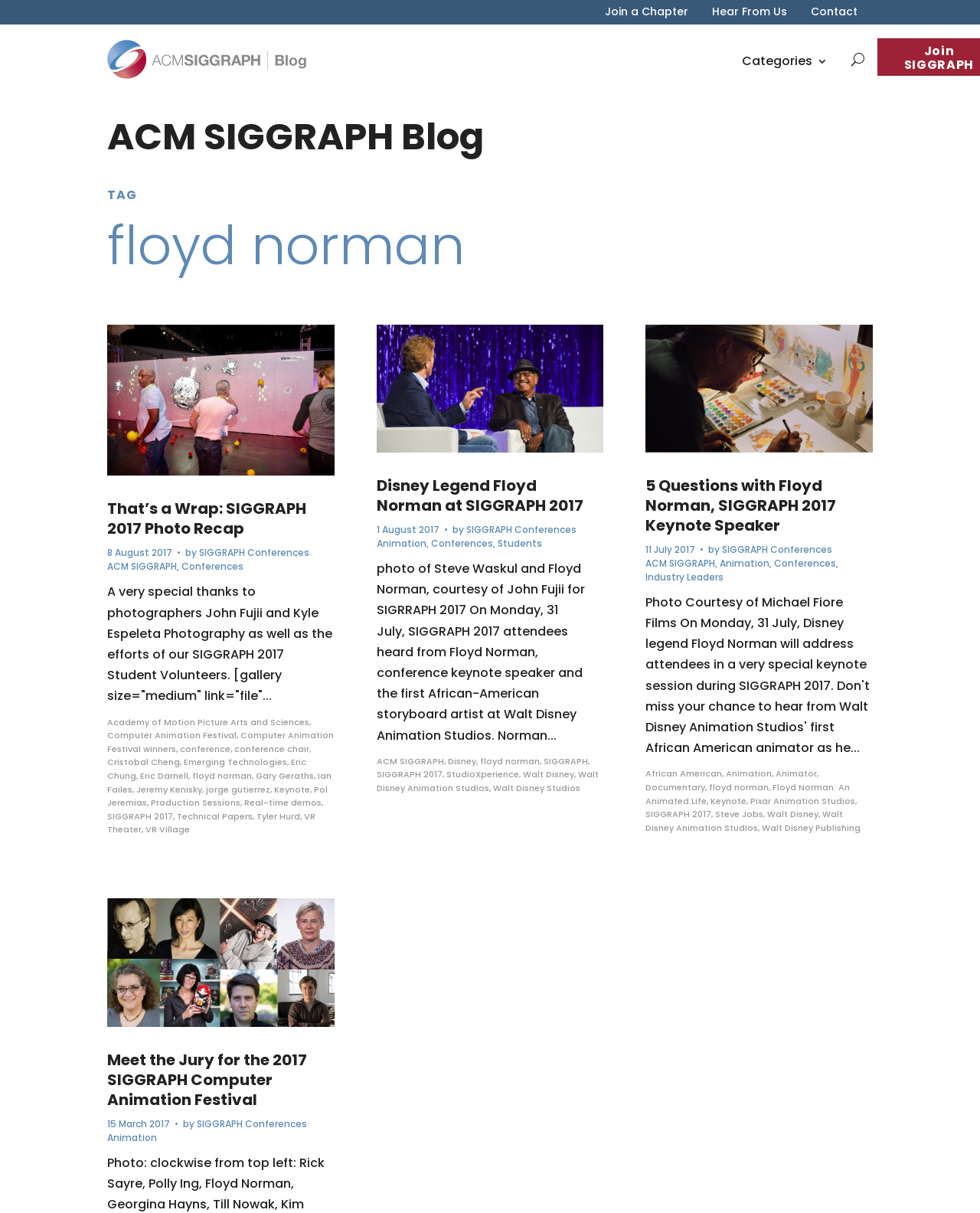Please respond to the question using a single word or phrase:
What is the name of the blog?

ACM SIGGRAPH Blog